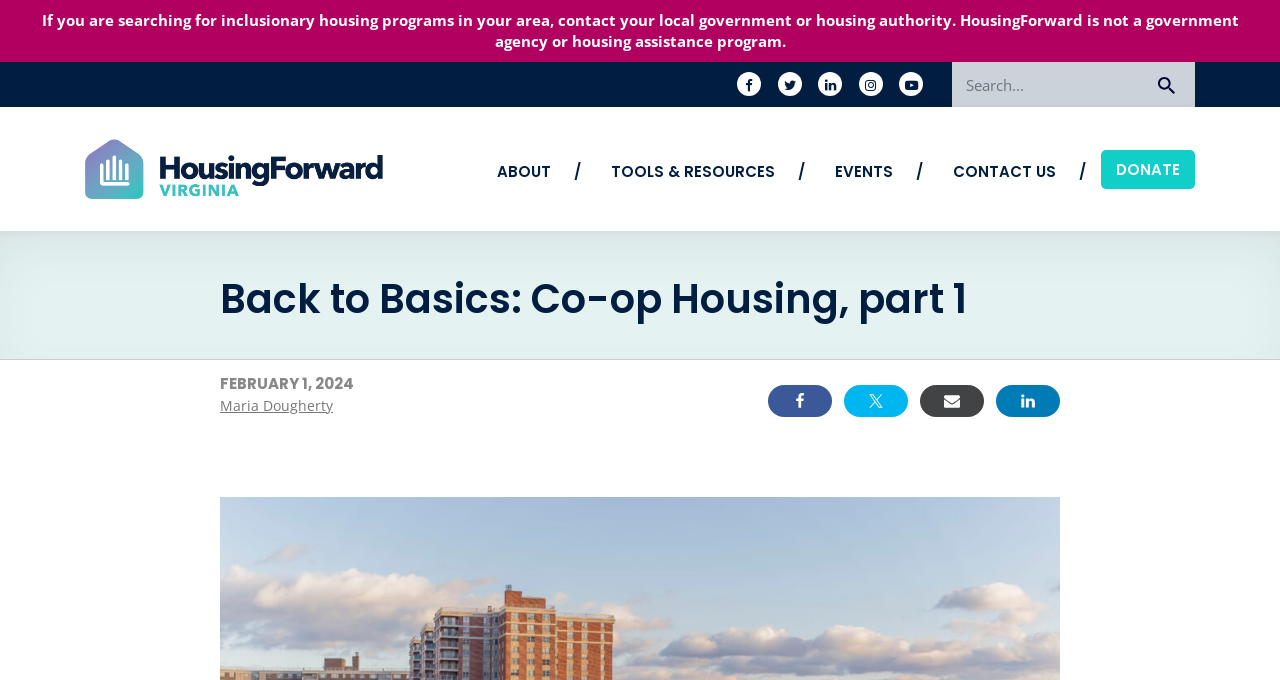What is the name of the author of the article?
Answer with a single word or phrase, using the screenshot for reference.

Maria Dougherty